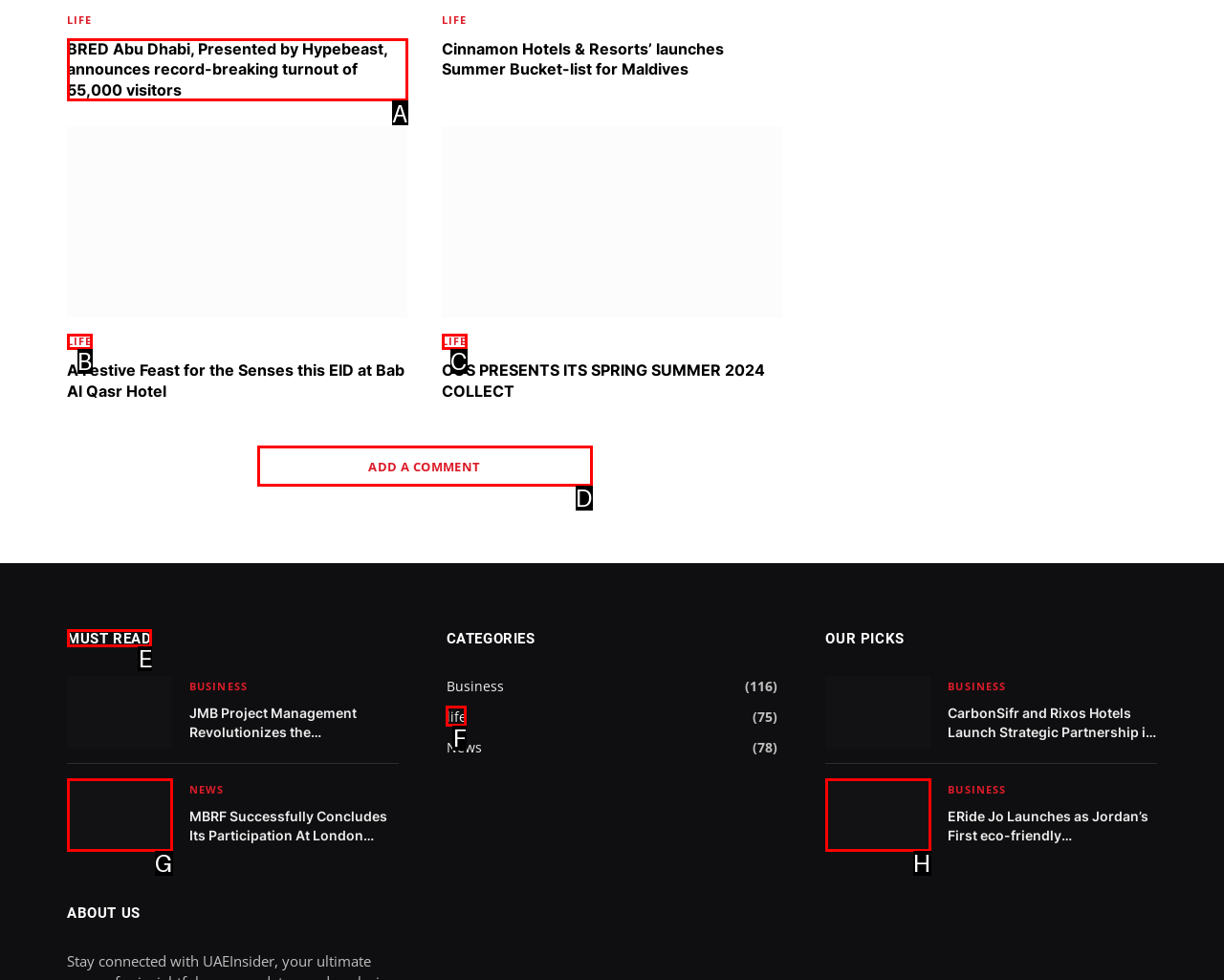Choose the letter of the UI element necessary for this task: View the 'MUST READ' section
Answer with the correct letter.

E